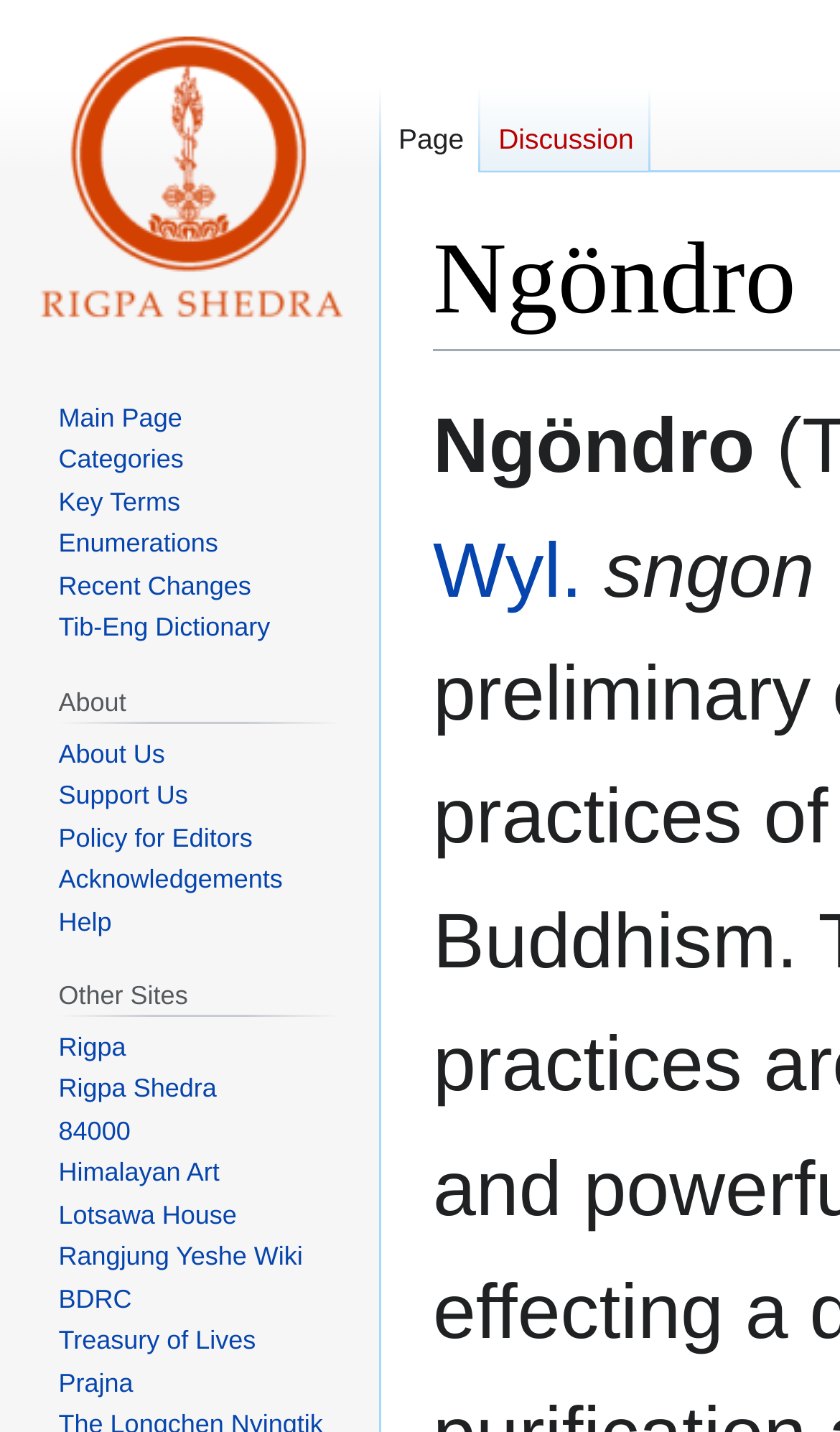Find the bounding box coordinates of the element's region that should be clicked in order to follow the given instruction: "Visit the main page". The coordinates should consist of four float numbers between 0 and 1, i.e., [left, top, right, bottom].

[0.021, 0.0, 0.431, 0.241]